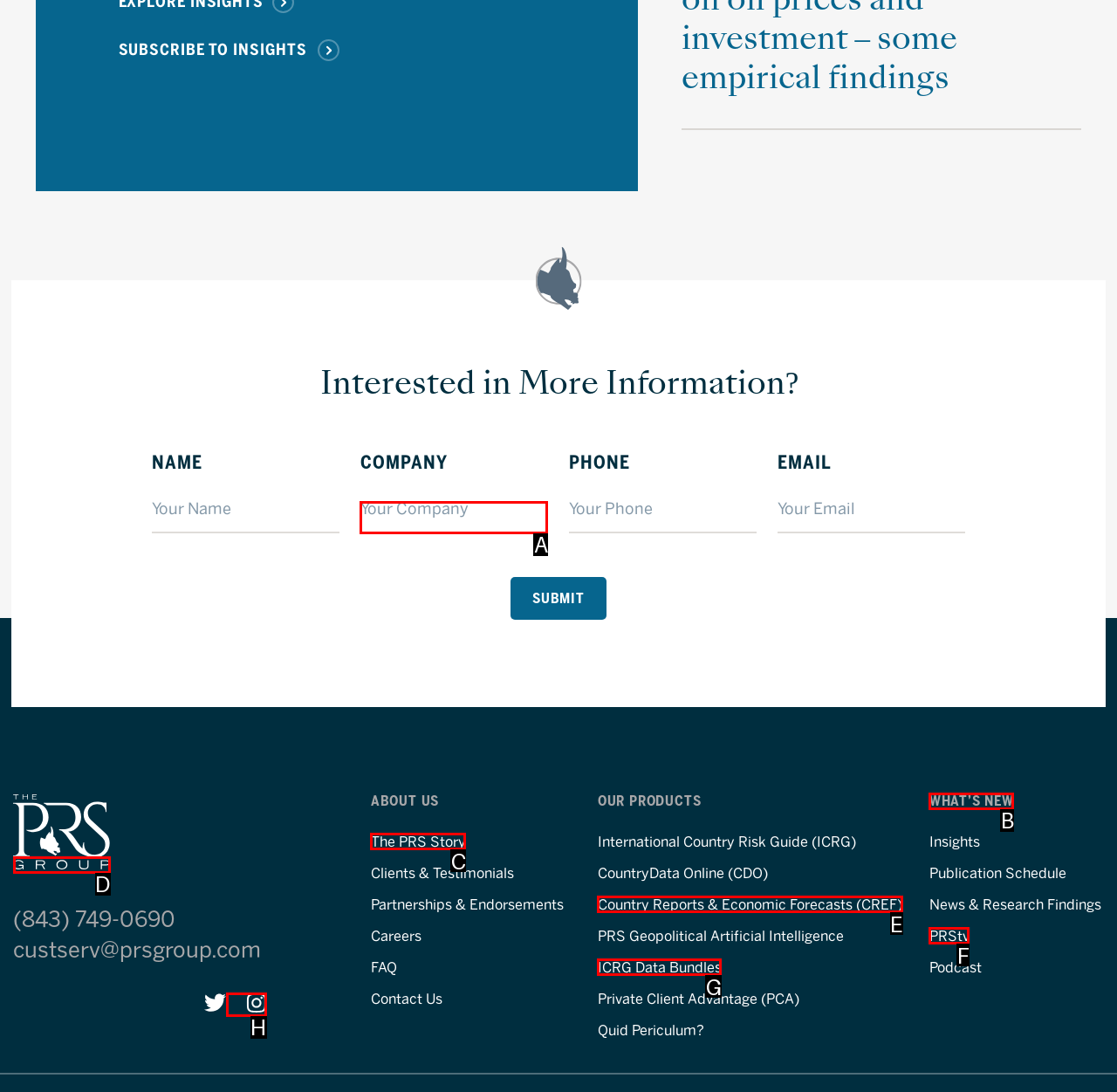Match the description: name="input_2" placeholder="Your Company" to one of the options shown. Reply with the letter of the best match.

A